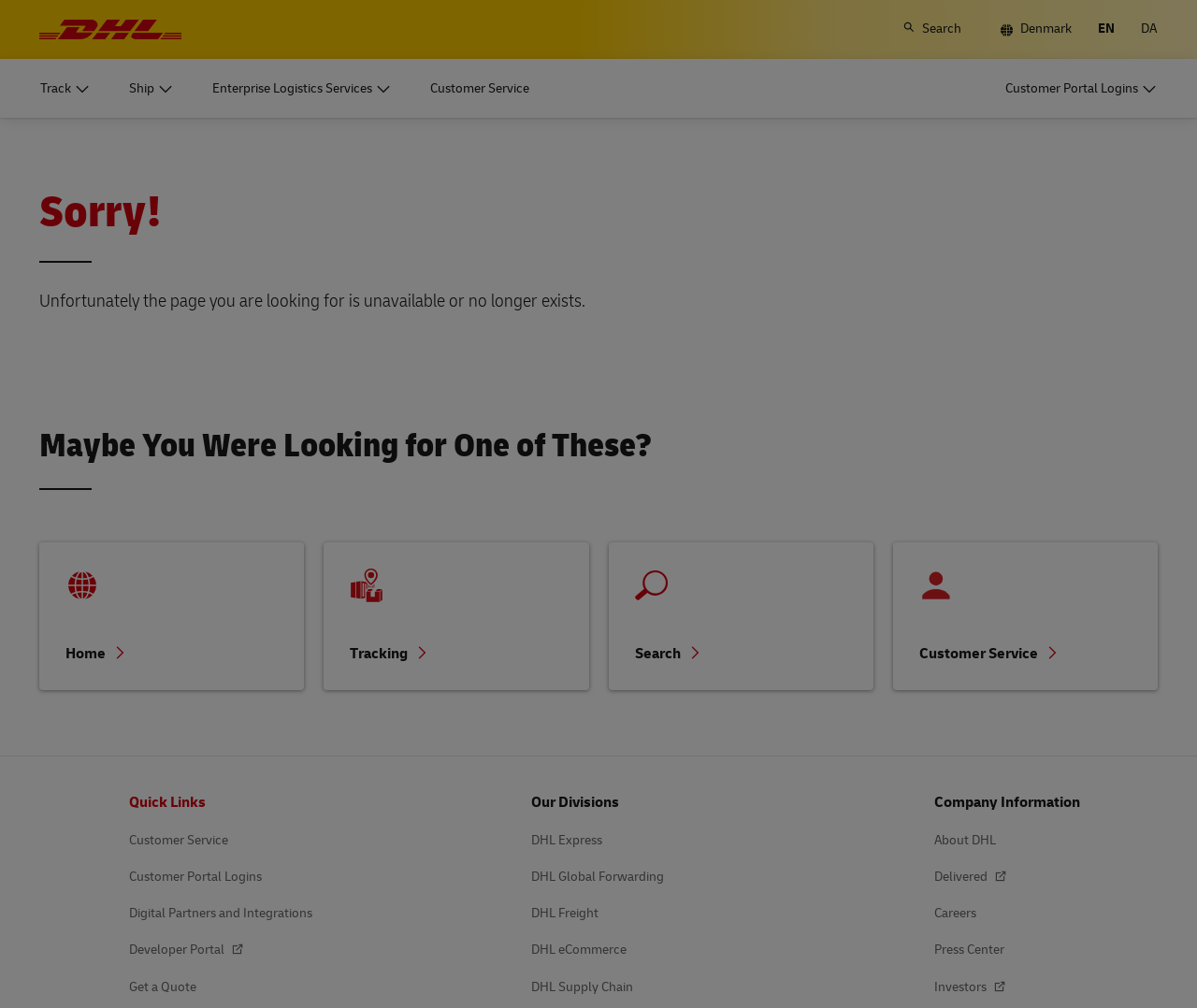Answer the question using only a single word or phrase: 
What is the alternative text for the search icon?

